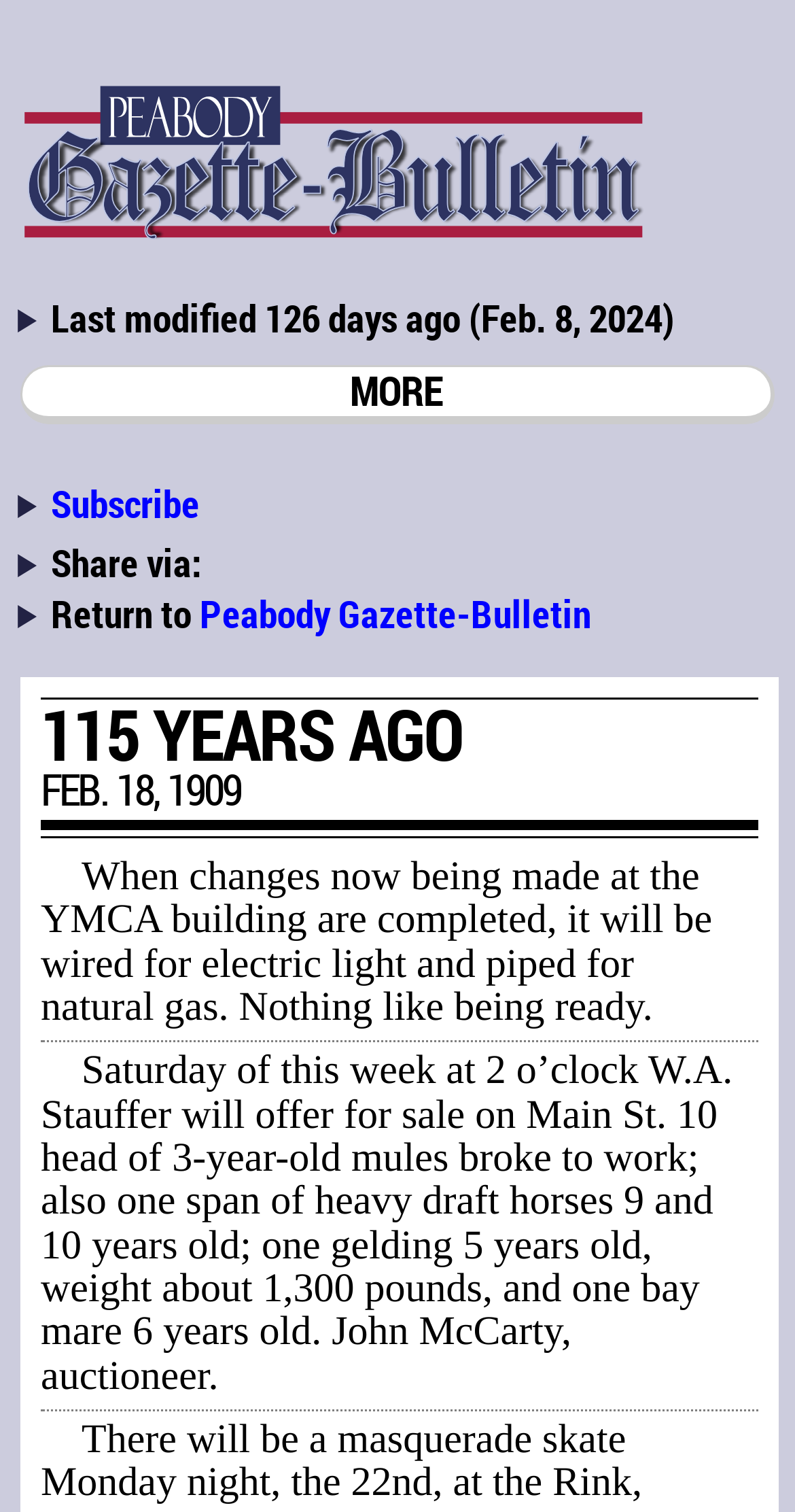Look at the image and give a detailed response to the following question: What is the name of the publication?

I found the name of the publication by looking at the link 'Peabody Gazette-Bulletin' which is located at the bottom of the page.